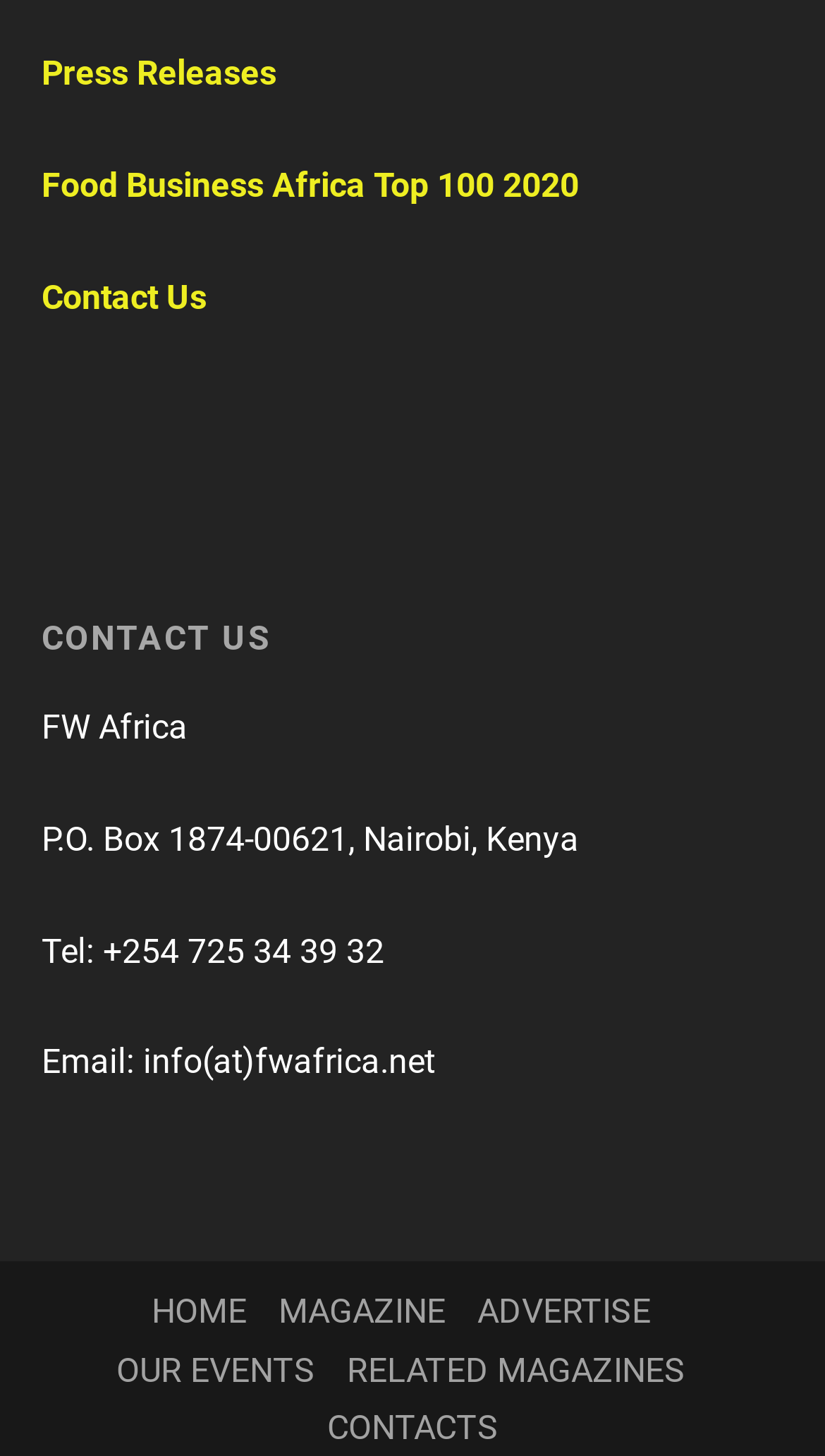Find and indicate the bounding box coordinates of the region you should select to follow the given instruction: "go to HOME".

[0.183, 0.887, 0.299, 0.915]